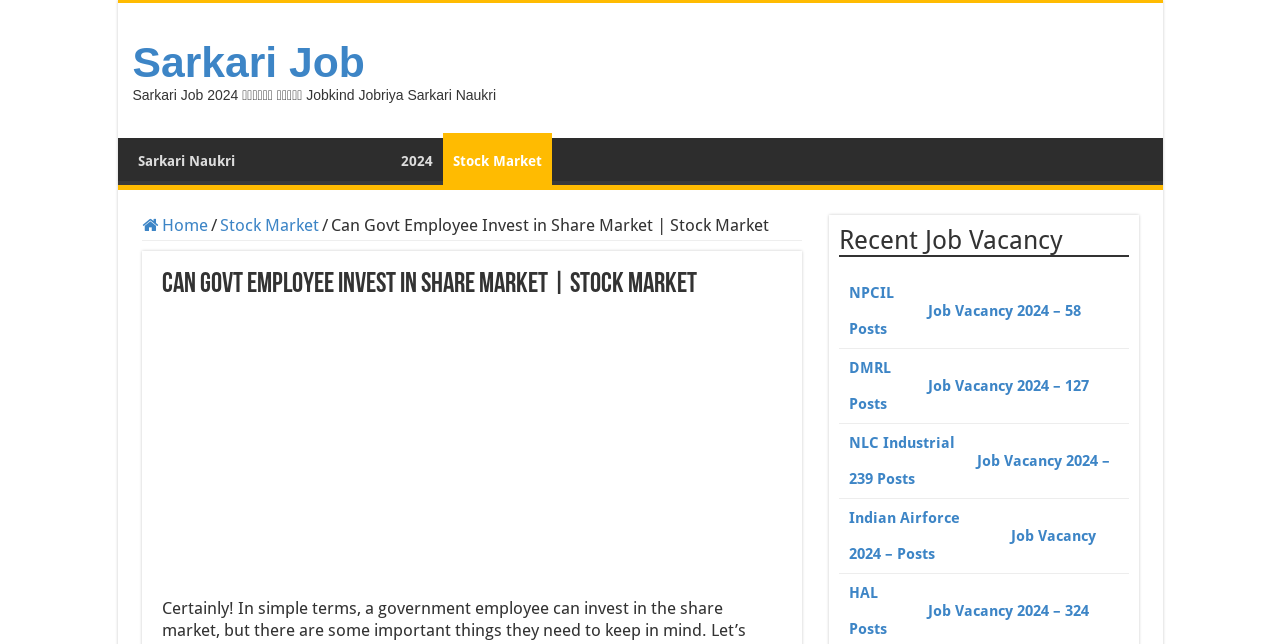Find the bounding box coordinates of the element to click in order to complete the given instruction: "Go to Home page."

[0.111, 0.334, 0.162, 0.365]